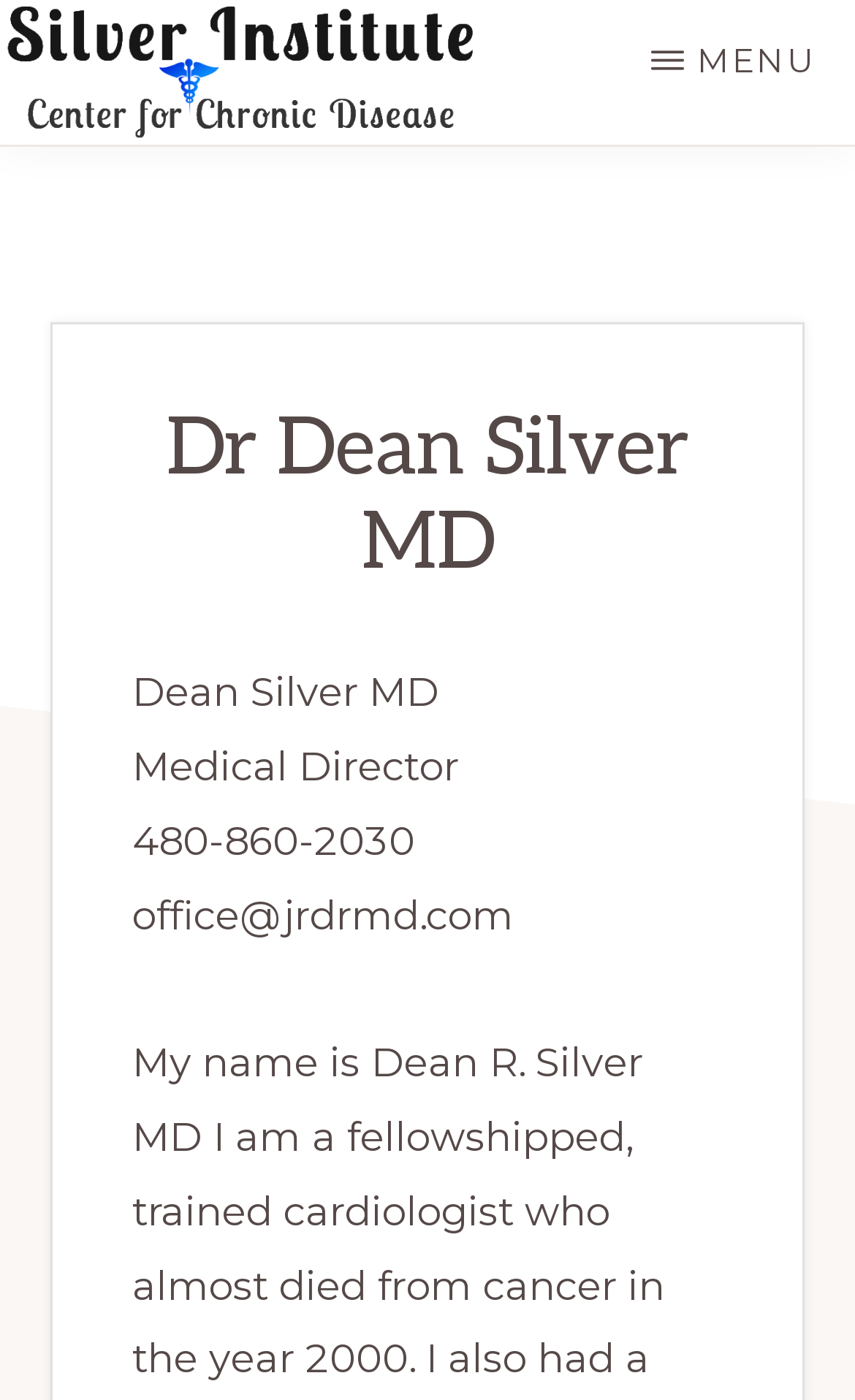Generate a detailed explanation of the webpage's features and information.

The webpage is about Dr. Dean Silver MD, an integrative medicine specialist. At the top-left corner, there is a link to "Skip to main content". Next to it, there is a logo of the Silver Institute, which is an image with the text "Silver Institute – Integrative Medicine for Chronic Illness" embedded in it. Below the logo, there are two lines of text: "SILVER INSTITUTE - INTEGRATIVE MEDICINE FOR CHRONIC ILLNESS" and "DeanSilverMD.com".

On the top-right corner, there is a menu button with an icon and the text "MENU". When expanded, the menu displays a header section with the title "Dr Dean Silver MD". Below the title, there are three lines of text: "Medical Director", "480-860-2030", and "office@jrdrmd.com", which appear to be the doctor's title, phone number, and email address, respectively.